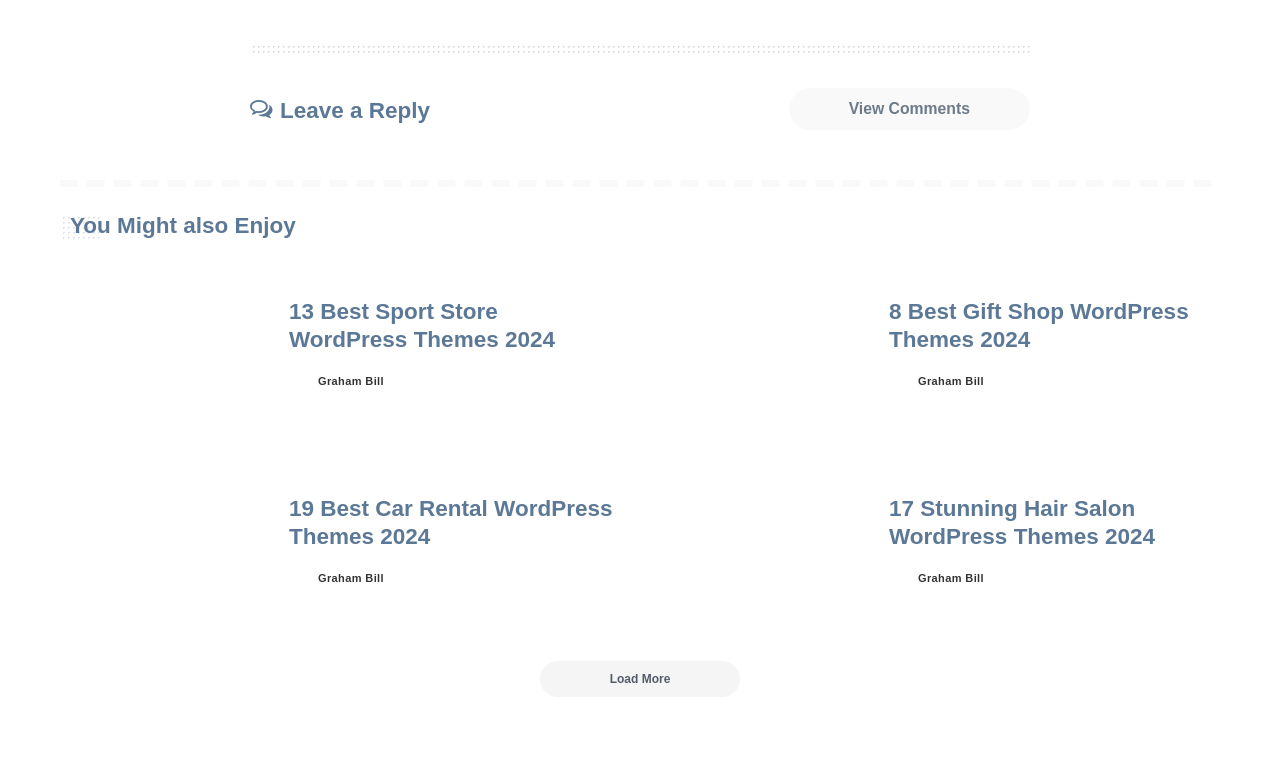Look at the image and give a detailed response to the following question: What is the author of the posts on this webpage?

I found multiple instances of the text 'Posted by' followed by a link to 'Graham Bill', which suggests that Graham Bill is the author of the posts on this webpage.